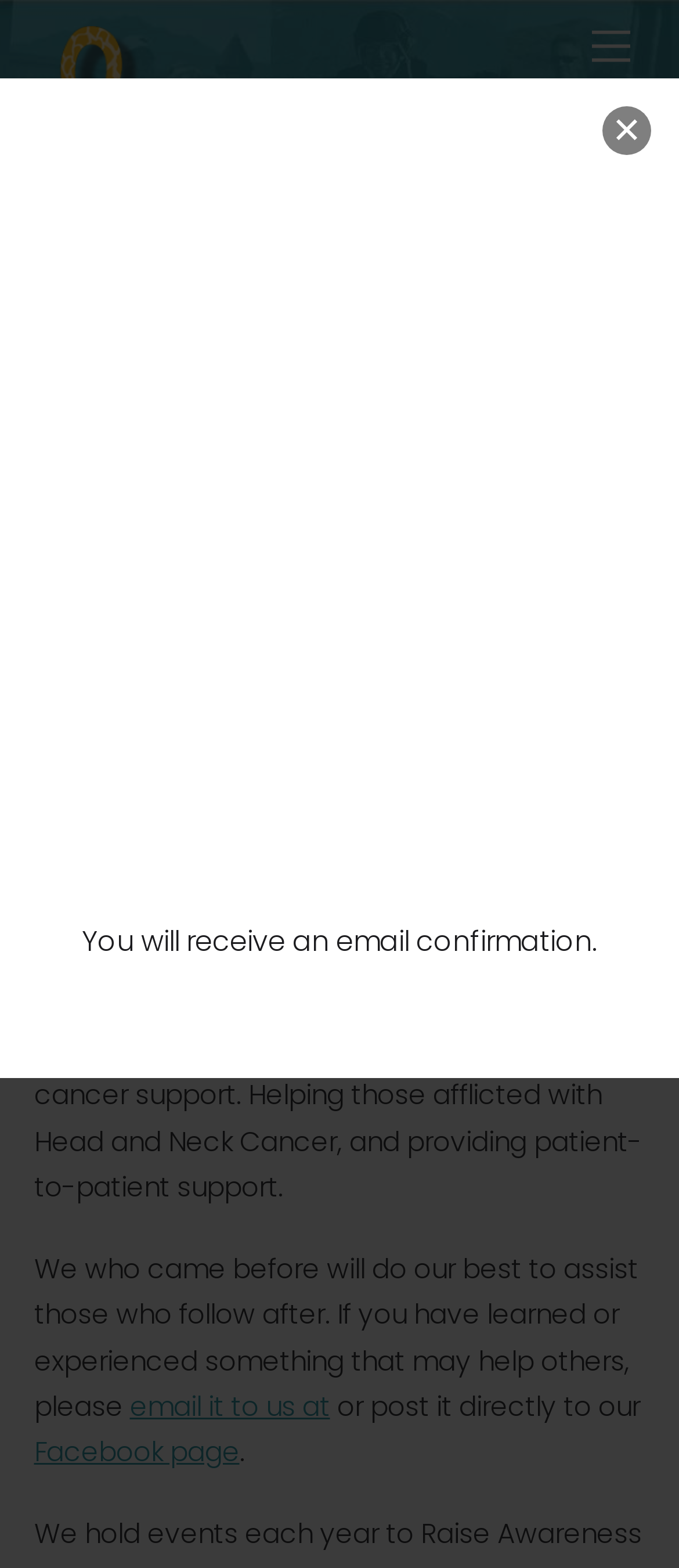How can users share their experiences?
Examine the image and give a concise answer in one word or a short phrase.

Email or Facebook page